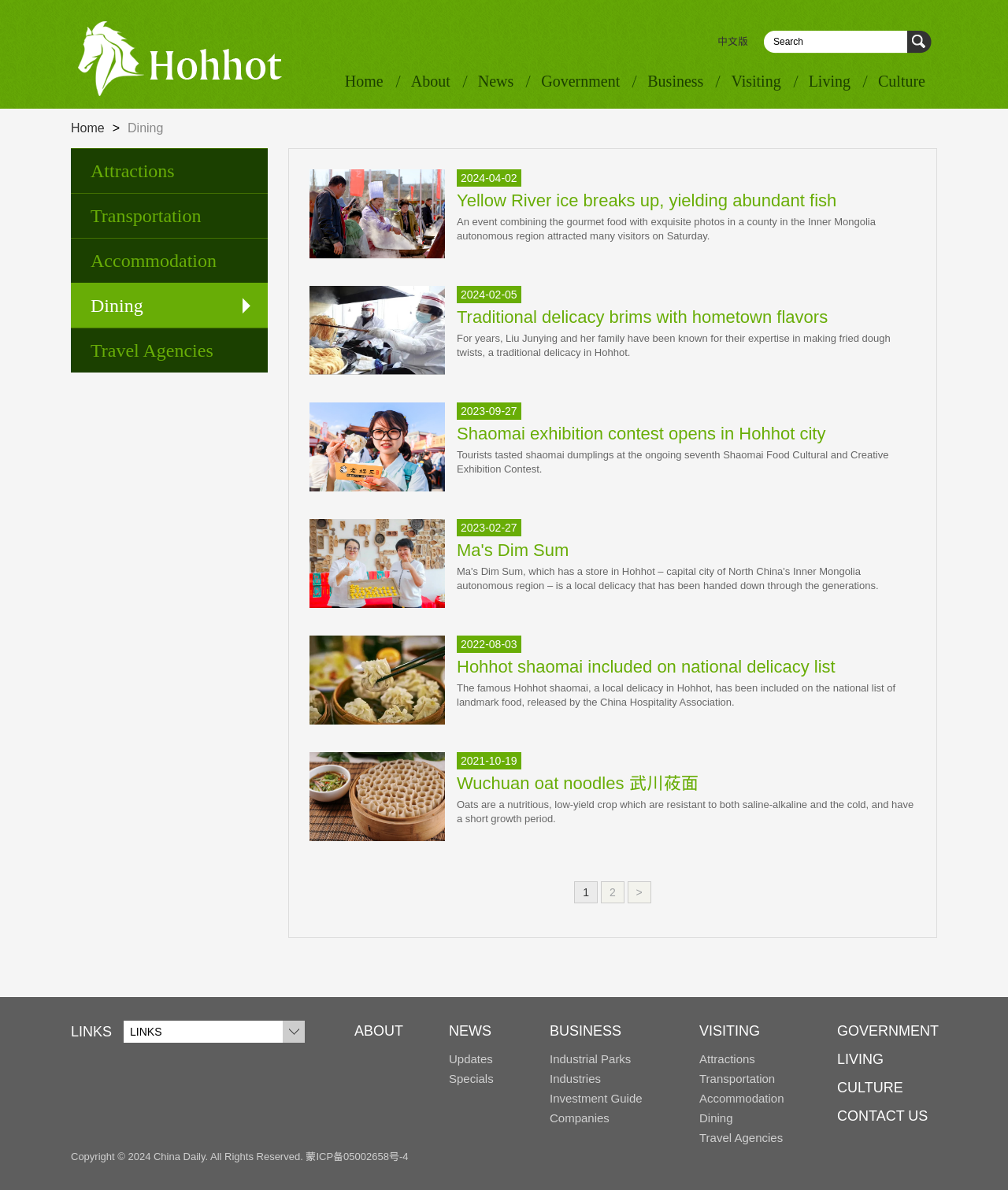Please identify the coordinates of the bounding box for the clickable region that will accomplish this instruction: "Search for something".

[0.758, 0.026, 0.9, 0.044]